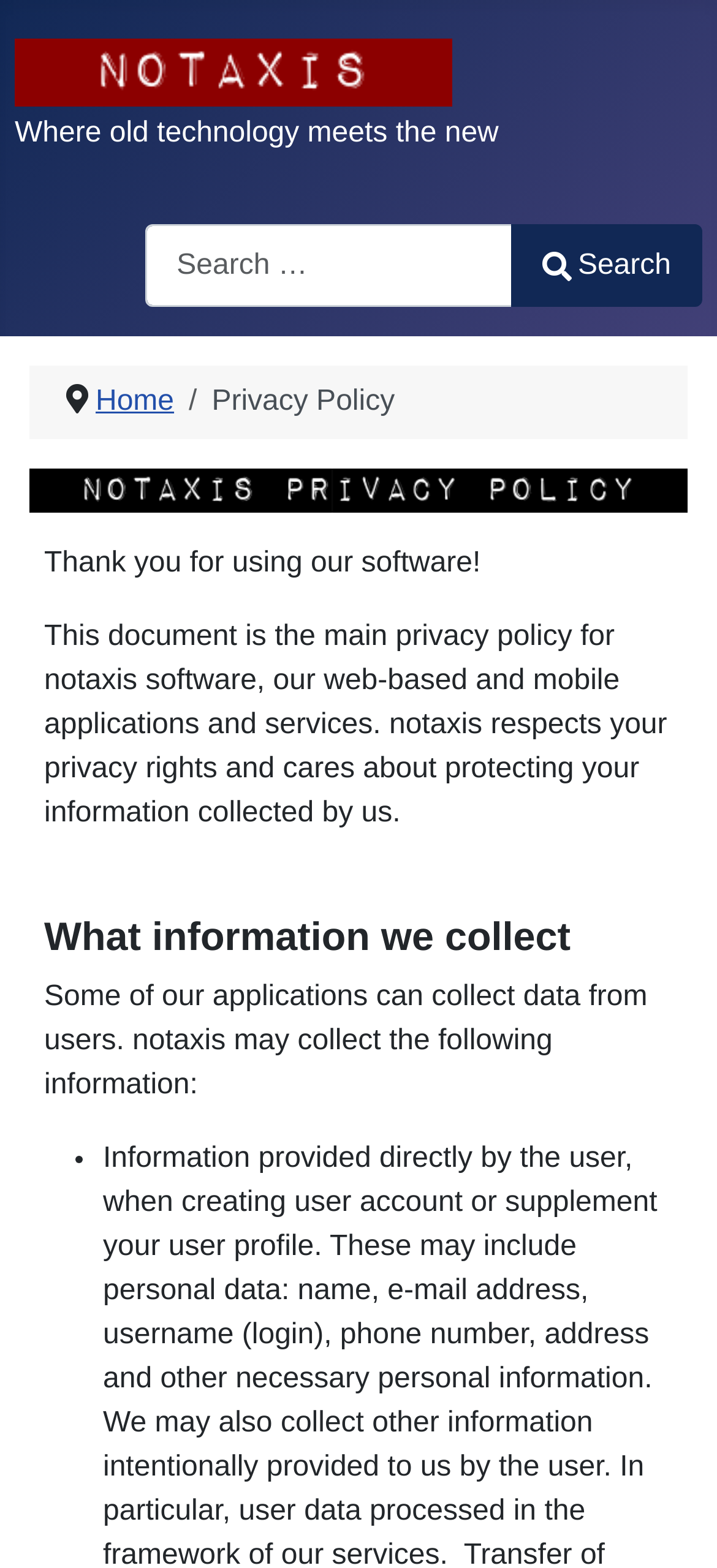Use a single word or phrase to answer the question:
What is the current page about?

Privacy Policy